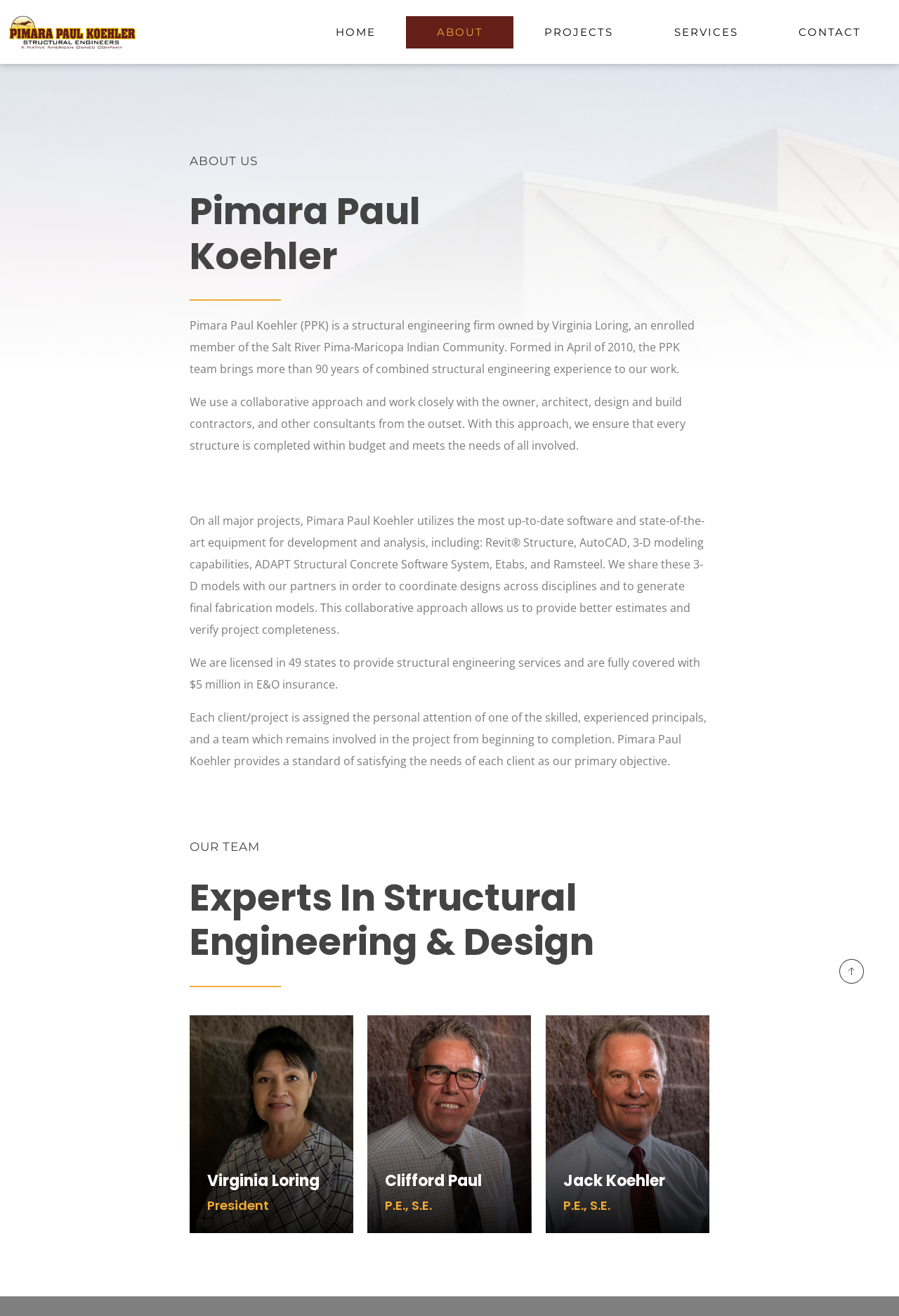How many principals are involved in each project?
Observe the image and answer the question with a one-word or short phrase response.

One